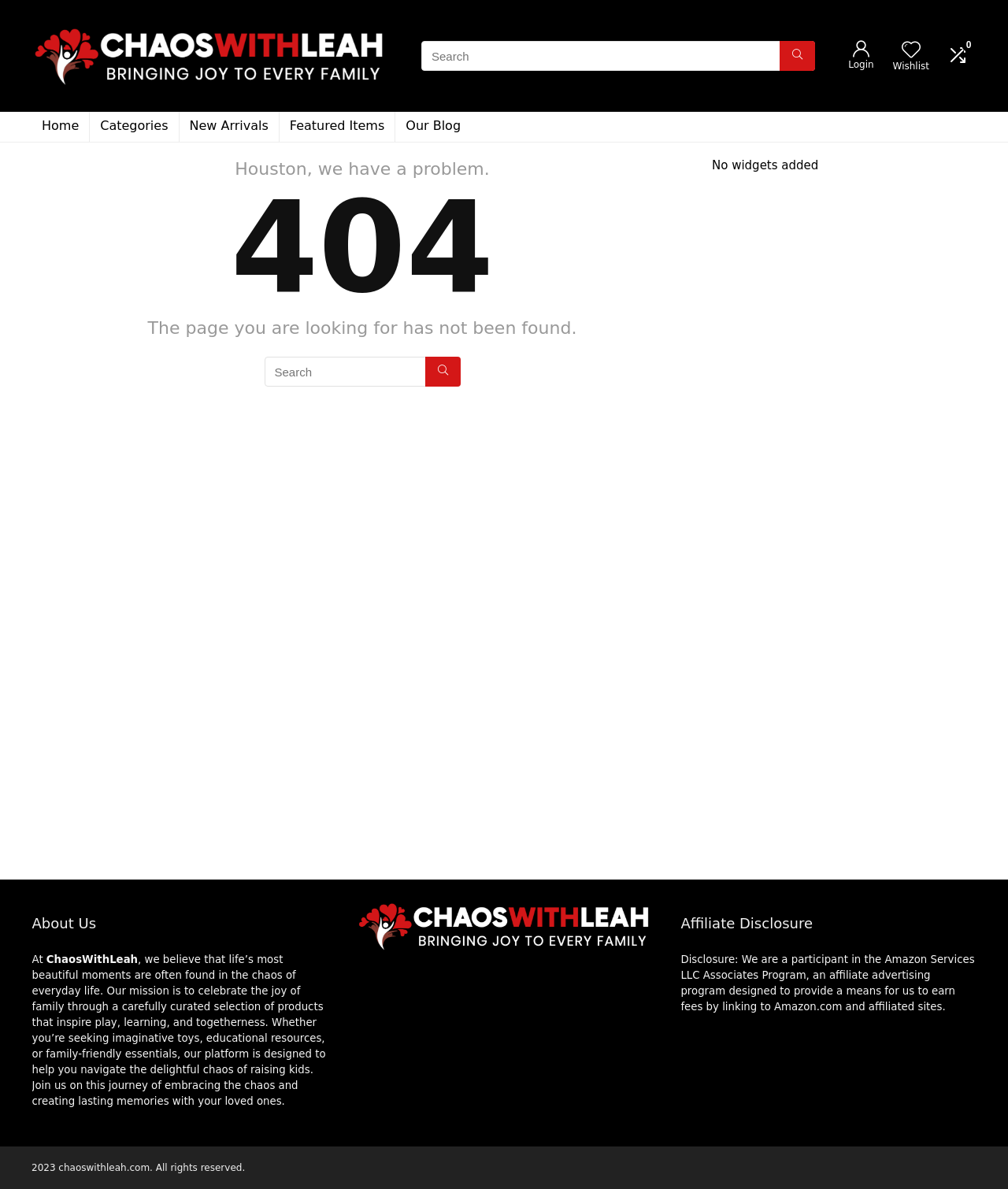Please locate the UI element described by "Food" and provide its bounding box coordinates.

None